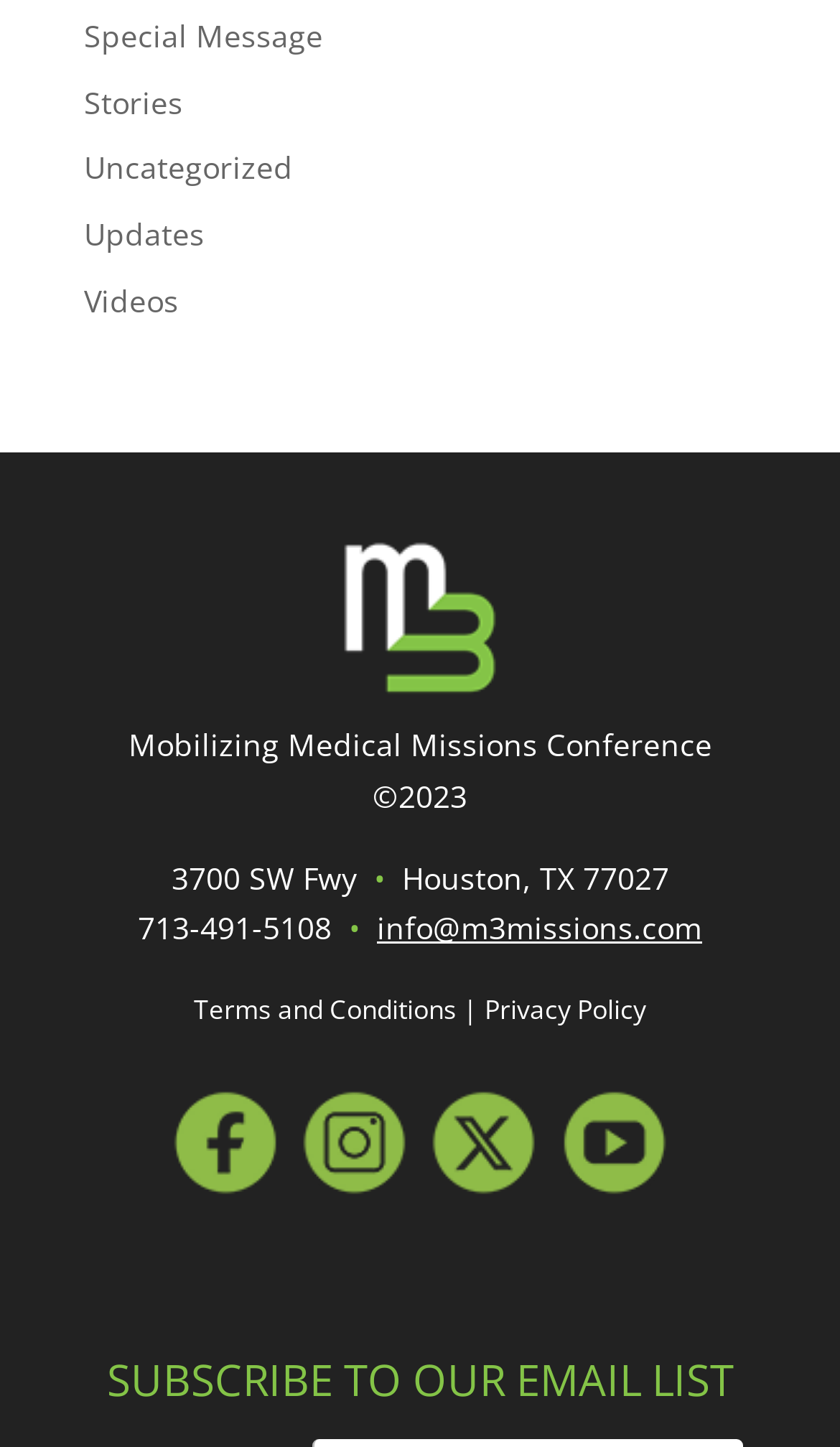Can you find the bounding box coordinates for the UI element given this description: "alt="youtube""? Provide the coordinates as four float numbers between 0 and 1: [left, top, right, bottom].

[0.667, 0.751, 0.795, 0.826]